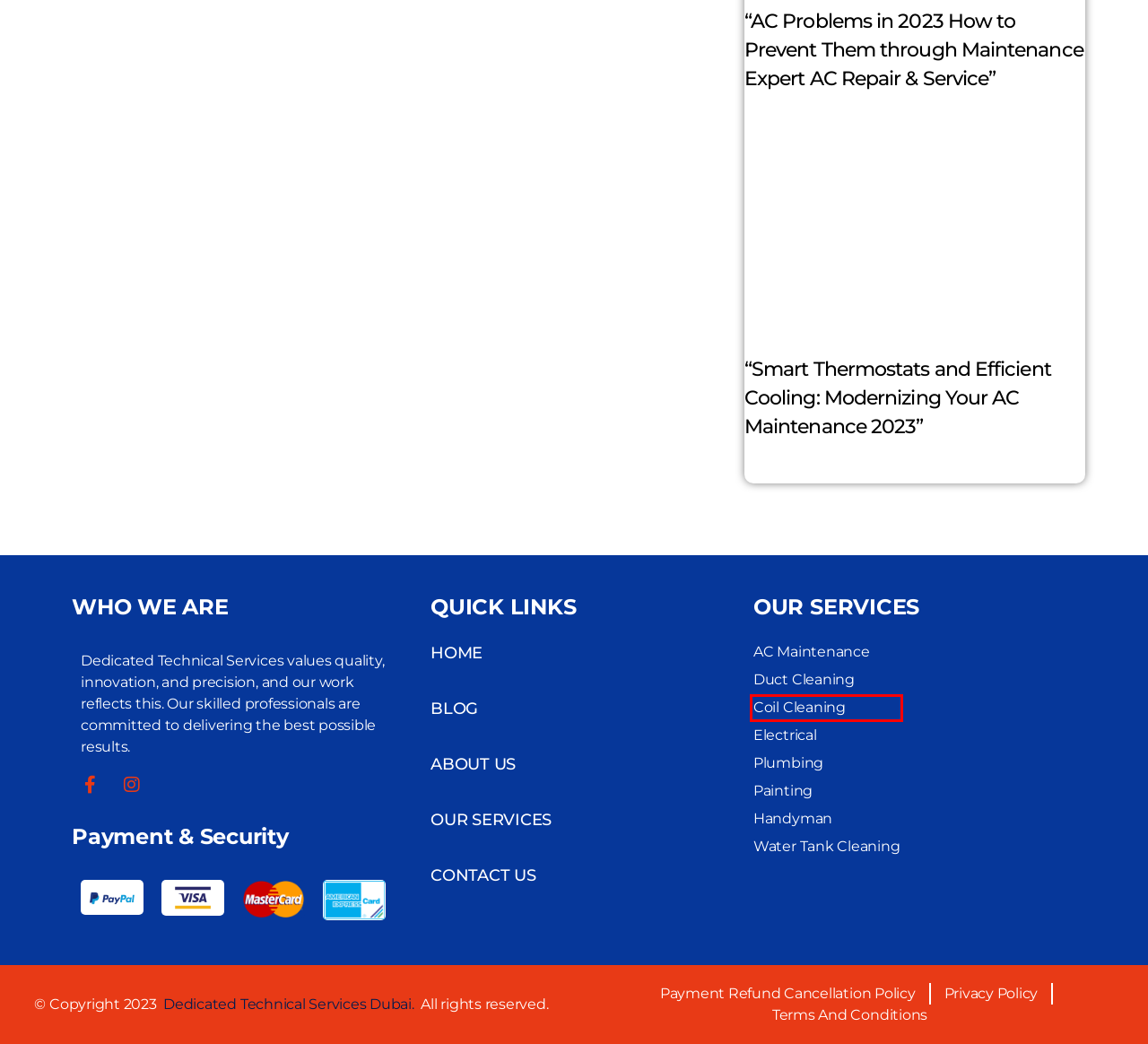Given a webpage screenshot with a UI element marked by a red bounding box, choose the description that best corresponds to the new webpage that will appear after clicking the element. The candidates are:
A. Payment, Refund & Cancellation Policy
B. Painting Services in Dubai | Best Painting Services in Dubai
C. Blog - Dedicated Technical Services
D. Water Tank Cleaning Services Dubai | Water Tank Cleaner
E. Plumbing Services Dubai | Best Plumbers in Dubai
F. AC Coil Cleaning in Dubai | 30% OFF On AC Coil Cleaning
G. Electrical Services in Dubai | 30% OFF on Electrical Work
H. Handyman Services In Dubai | Get 30% OFF | Call Us Now

F